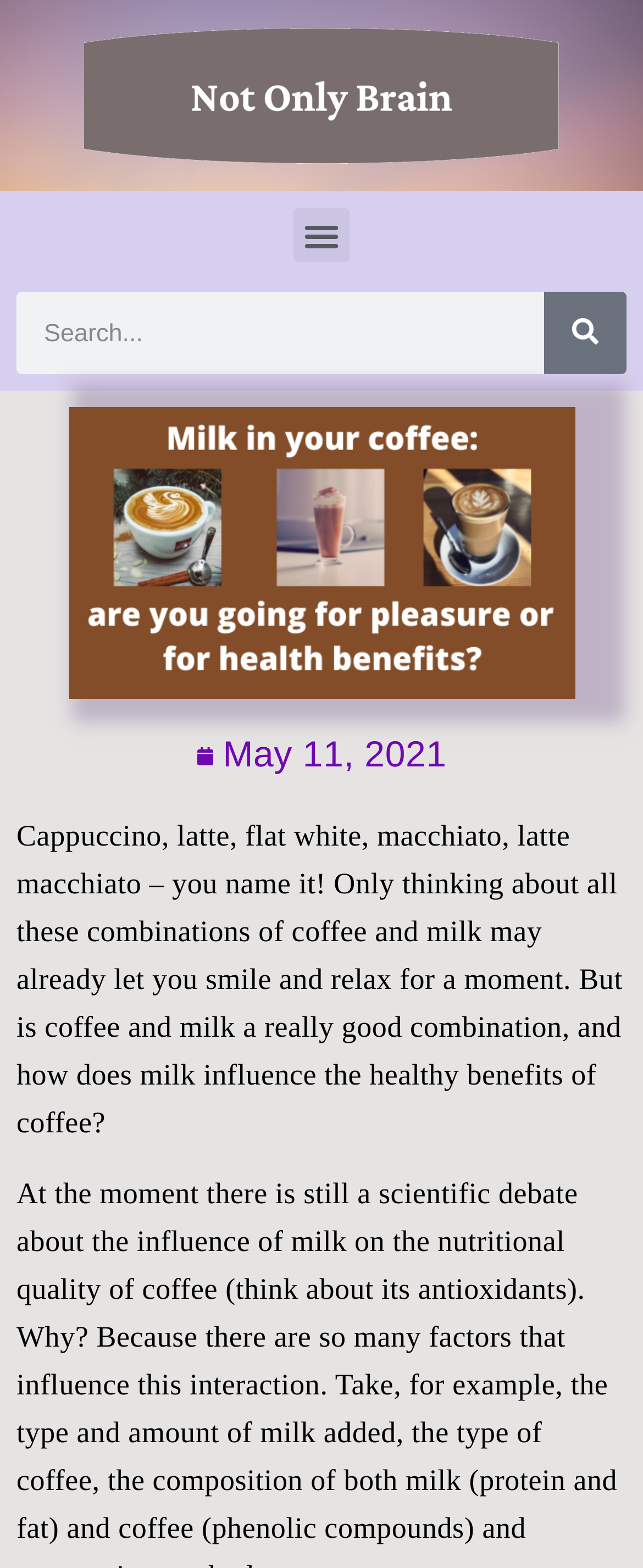What is the date mentioned?
Give a single word or phrase as your answer by examining the image.

May 11, 2021